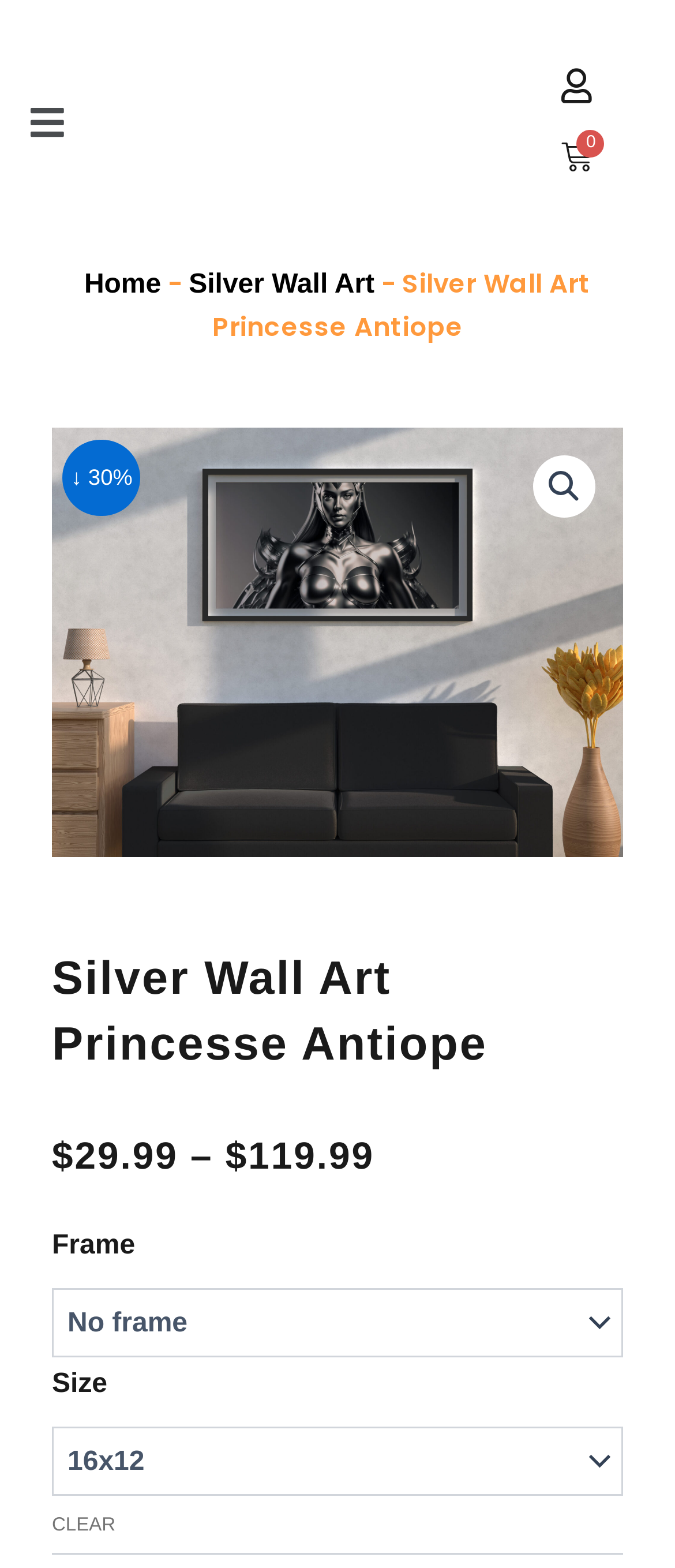Determine the main heading text of the webpage.

Silver Wall Art Princesse Antiope